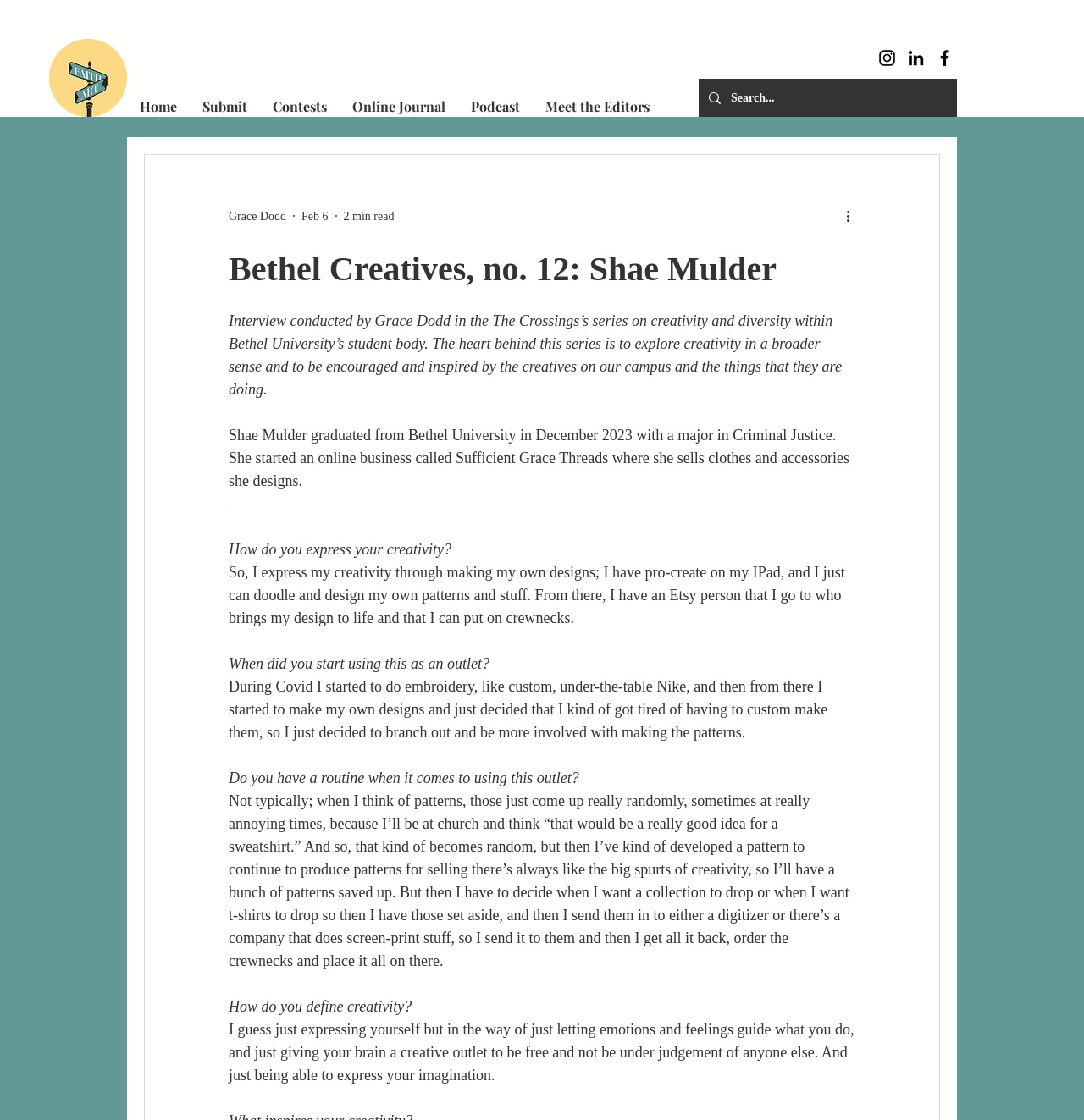Specify the bounding box coordinates of the area that needs to be clicked to achieve the following instruction: "Click the More actions button".

[0.778, 0.184, 0.797, 0.202]